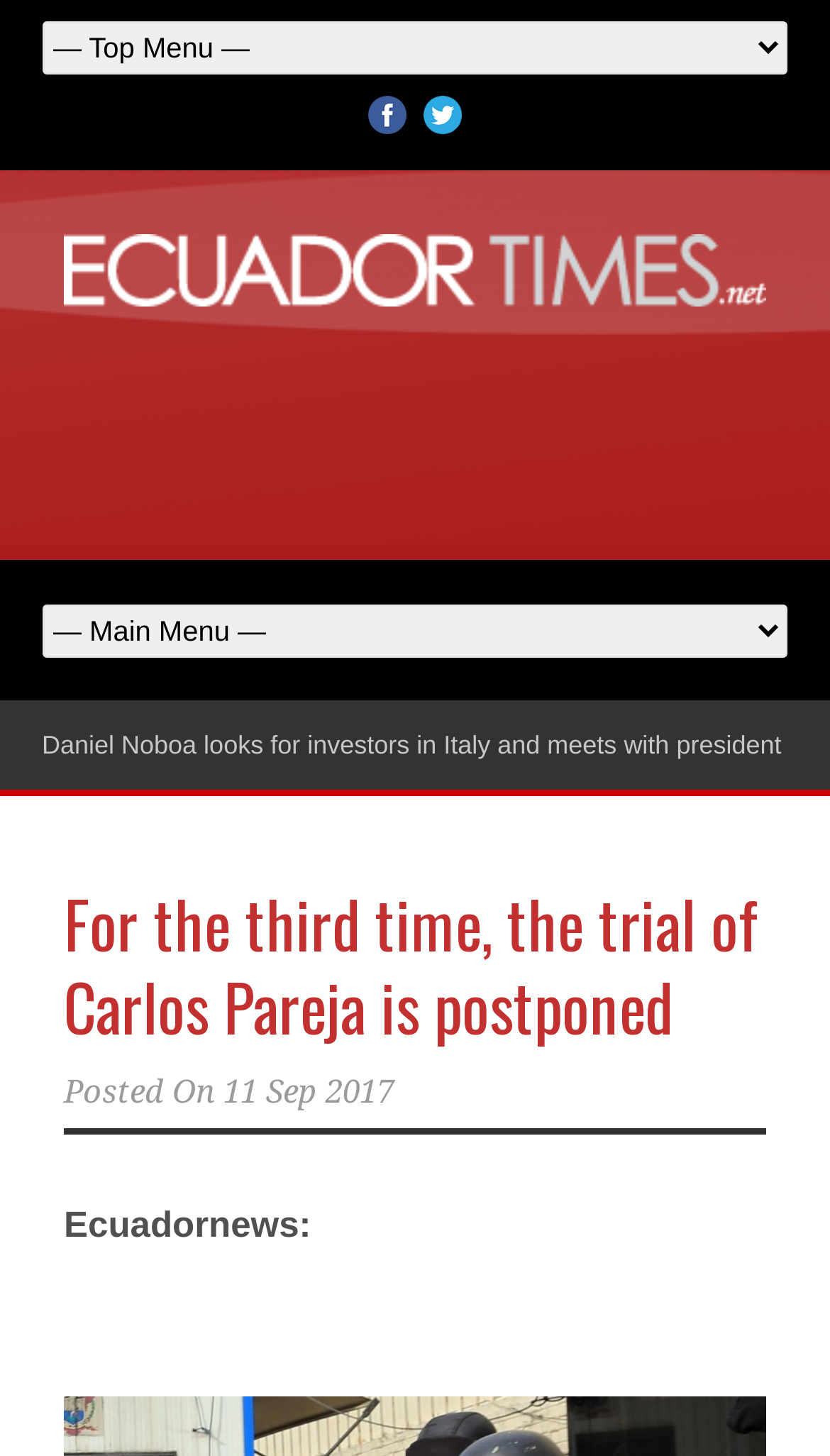Identify and provide the title of the webpage.

For the third time, the trial of Carlos Pareja is postponed